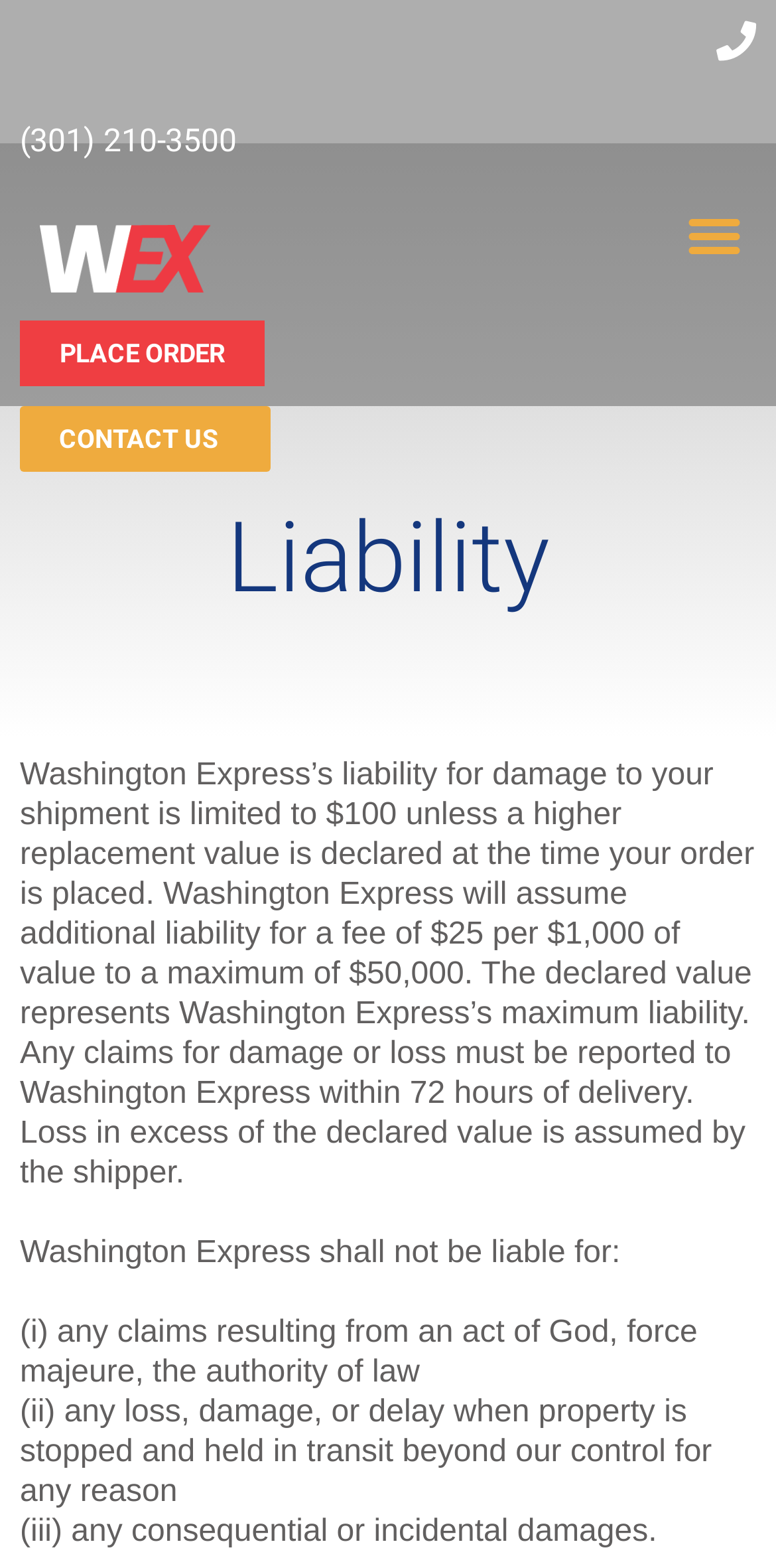Please find the bounding box coordinates of the element that you should click to achieve the following instruction: "Click on Same-Day Delivery". The coordinates should be presented as four float numbers between 0 and 1: [left, top, right, bottom].

[0.449, 0.057, 0.936, 0.095]